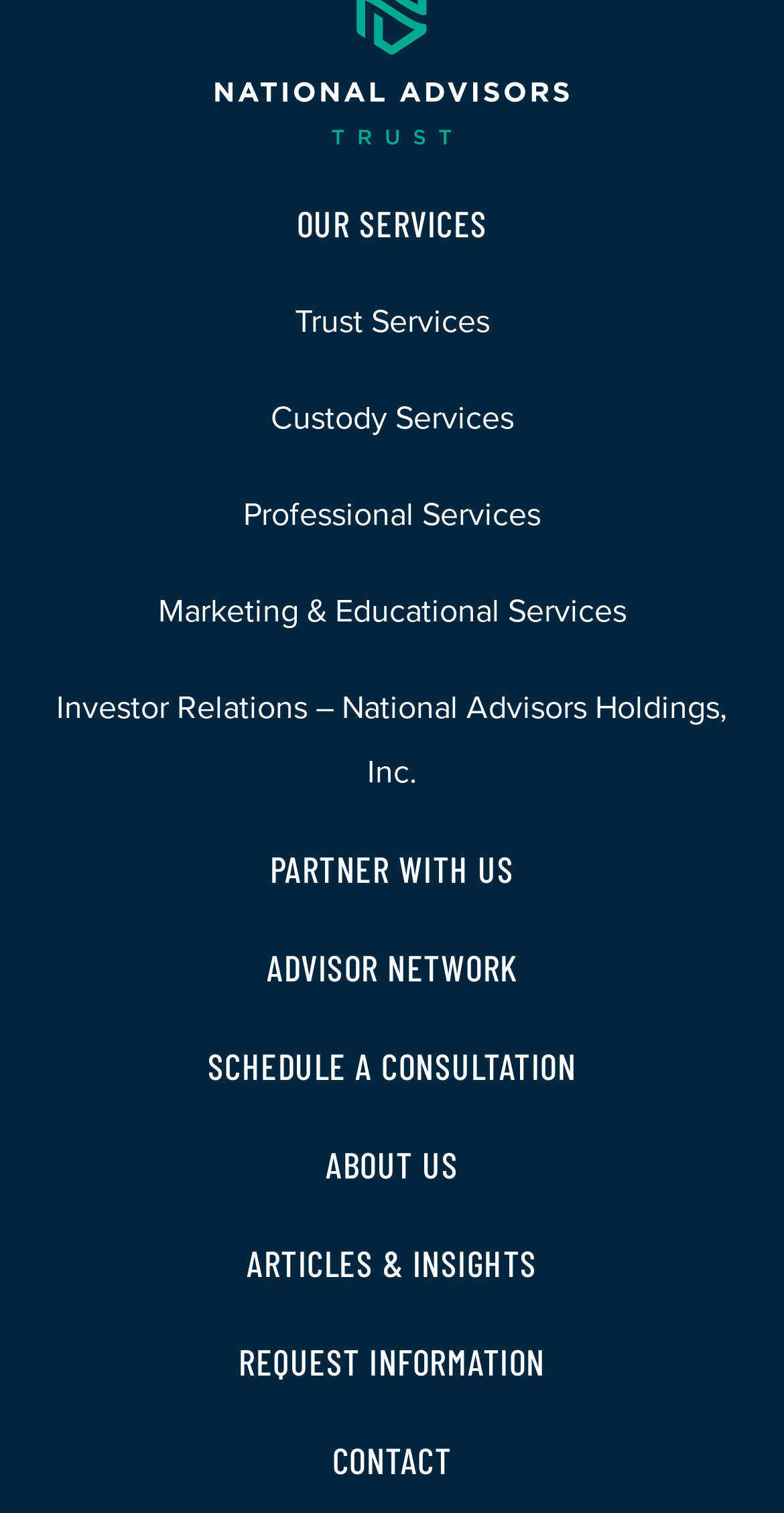Can you give a comprehensive explanation to the question given the content of the image?
What is the purpose of the 'SCHEDULE A CONSULTATION' link?

The link 'SCHEDULE A CONSULTATION' is likely intended for users to schedule a consultation with the company, possibly to discuss their services or receive guidance.